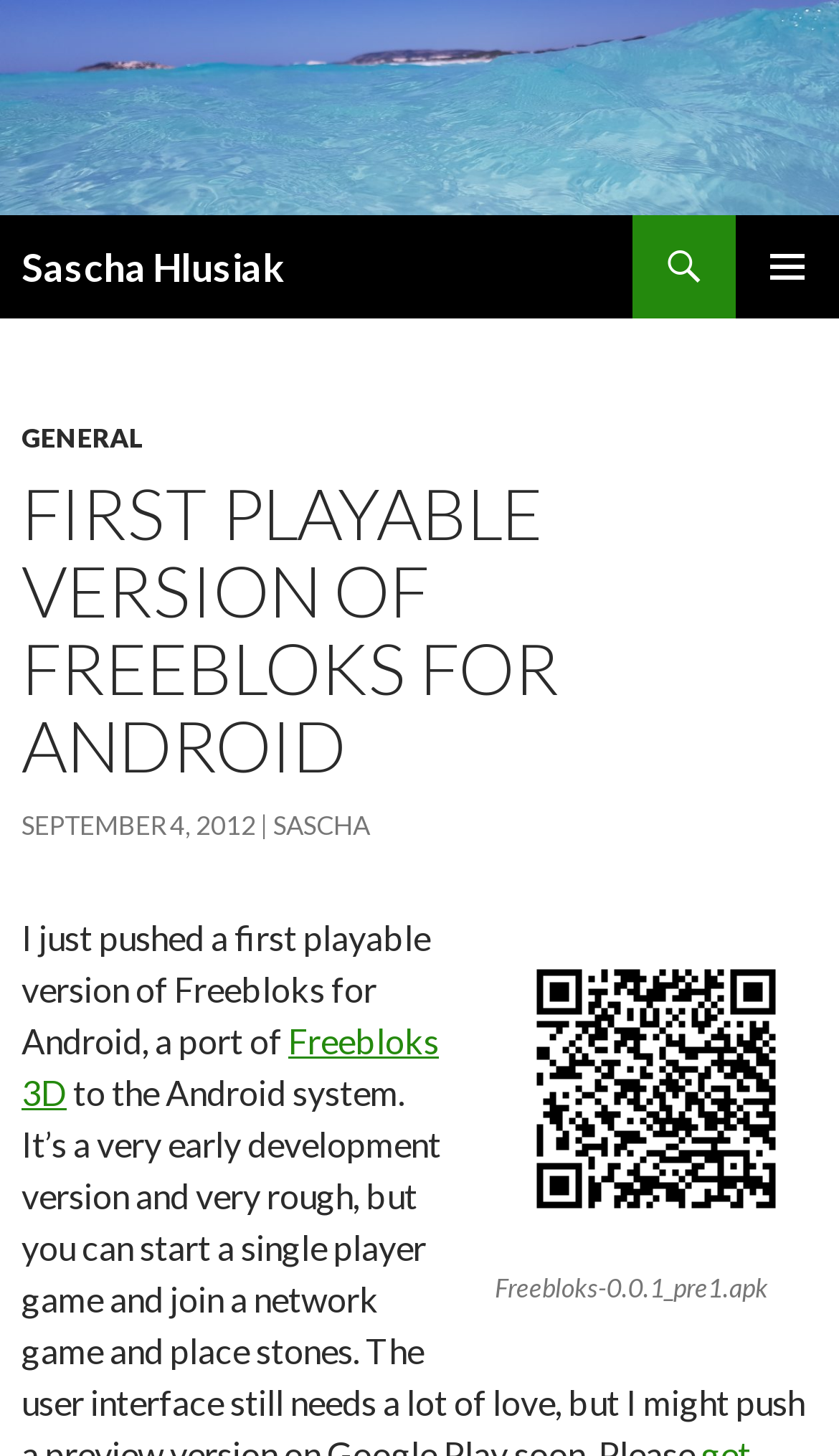Answer this question using a single word or a brief phrase:
What is the author's name?

Sascha Hlusiak